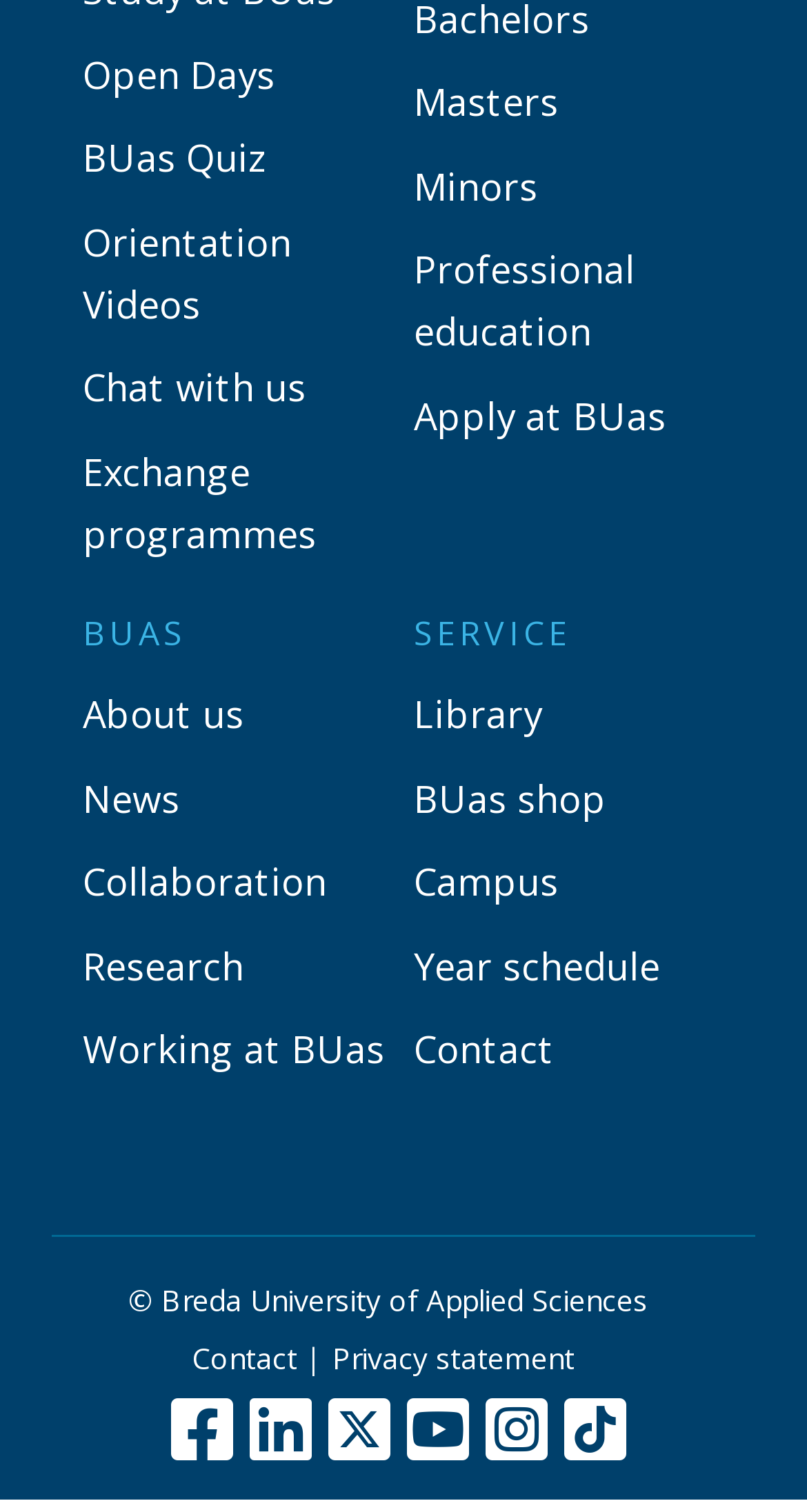Please predict the bounding box coordinates of the element's region where a click is necessary to complete the following instruction: "View Privacy Policy". The coordinates should be represented by four float numbers between 0 and 1, i.e., [left, top, right, bottom].

None